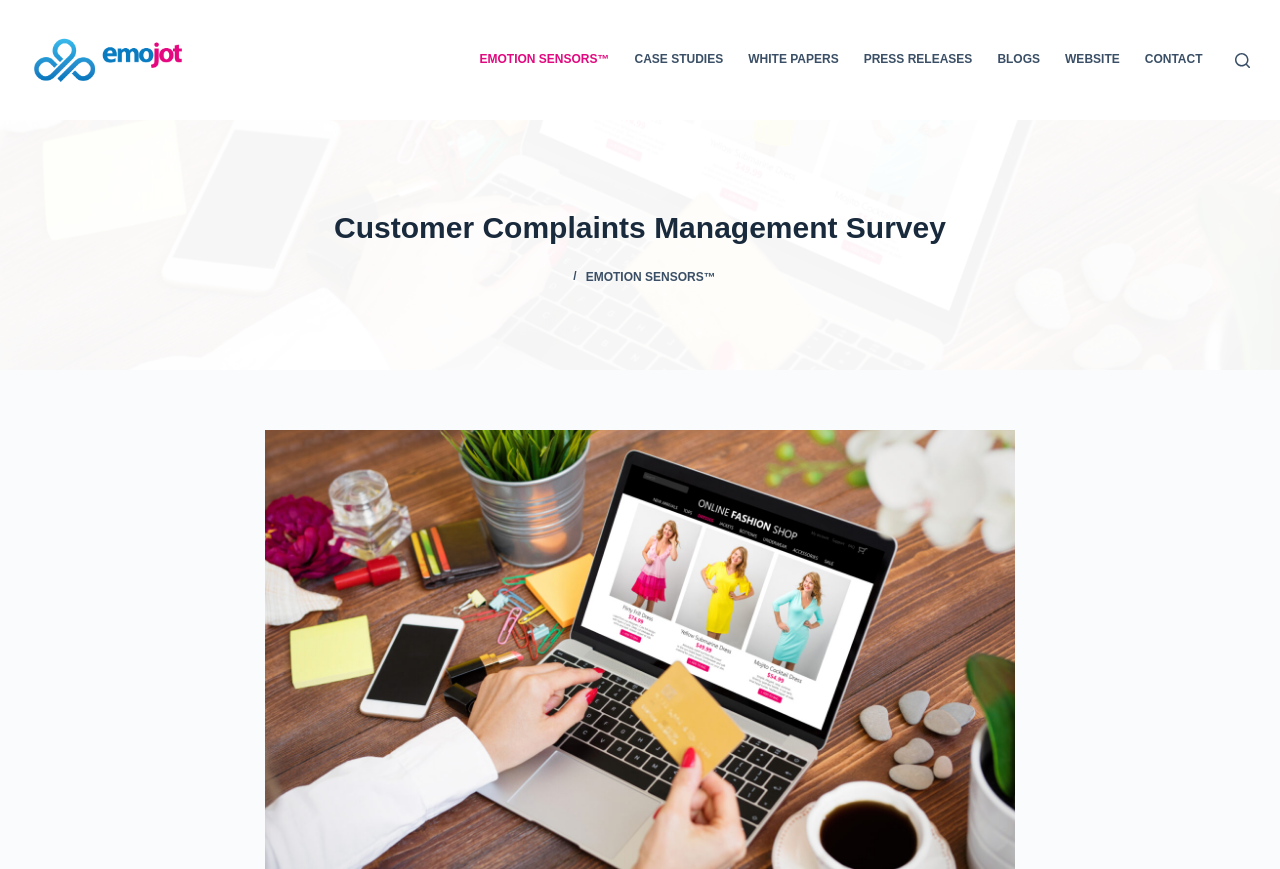Predict the bounding box for the UI component with the following description: "Press Releases".

[0.665, 0.0, 0.769, 0.138]